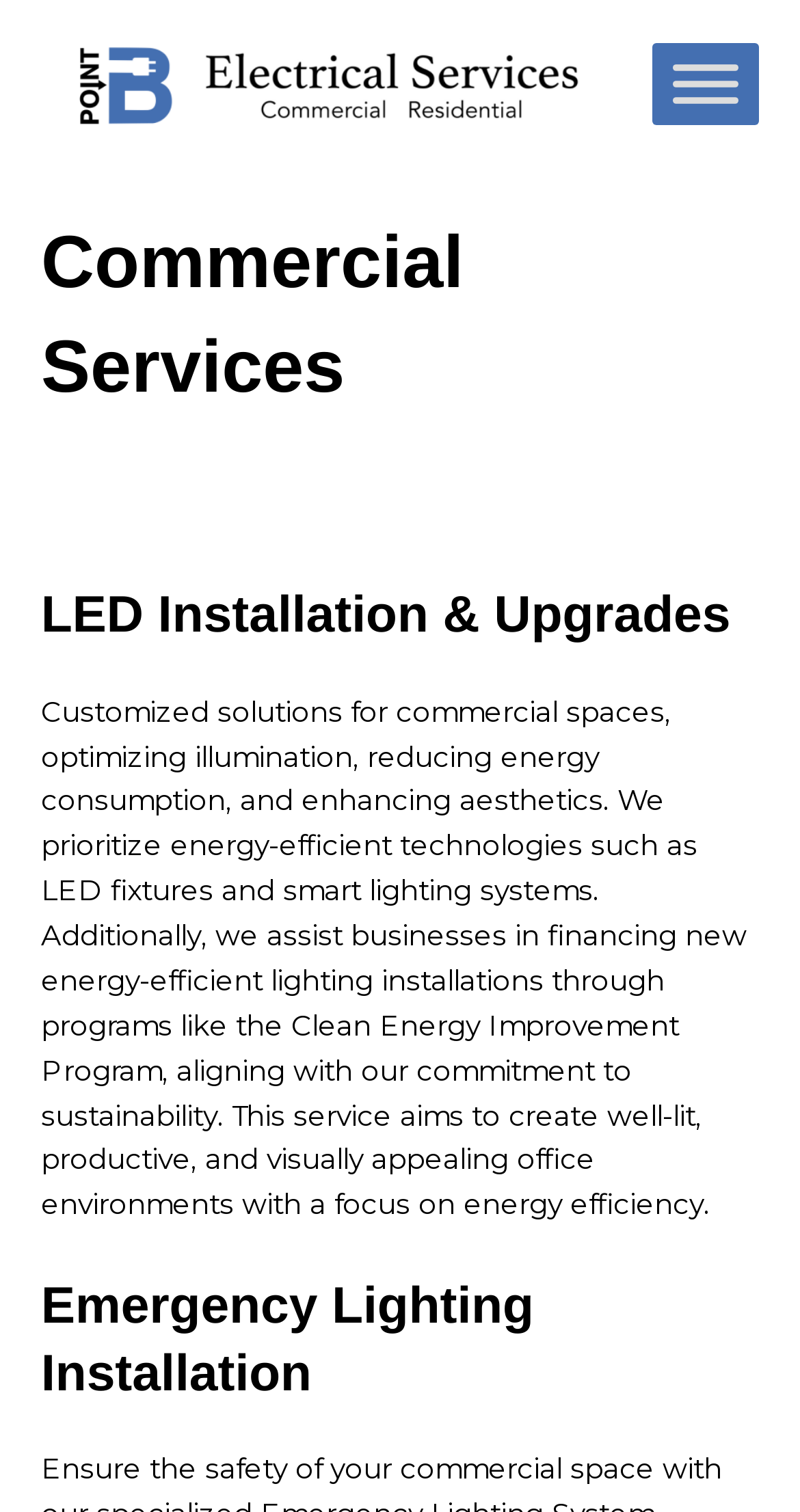Answer the following query concisely with a single word or phrase:
What is the bounding box coordinate of the 'Toggle Menu' button?

[0.841, 0.043, 0.923, 0.069]